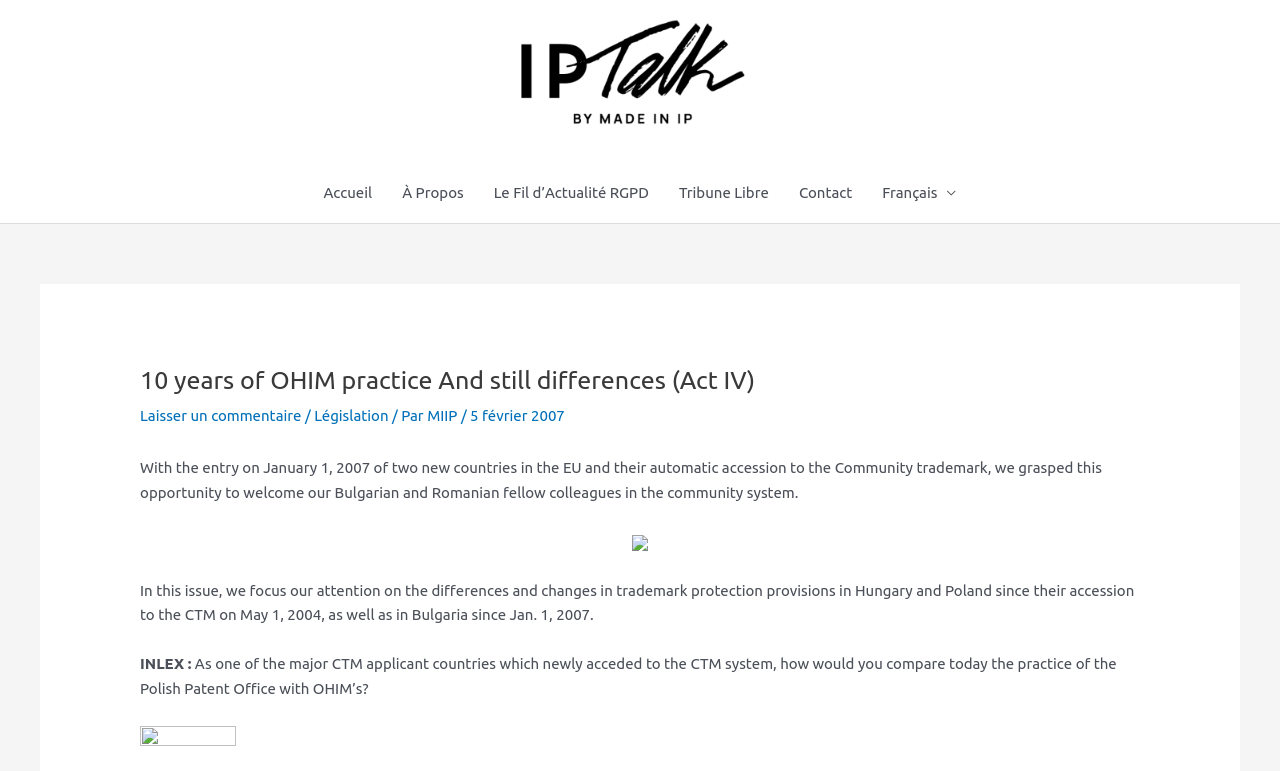Identify the bounding box coordinates of the area that should be clicked in order to complete the given instruction: "go to IPTalk homepage". The bounding box coordinates should be four float numbers between 0 and 1, i.e., [left, top, right, bottom].

[0.4, 0.083, 0.588, 0.105]